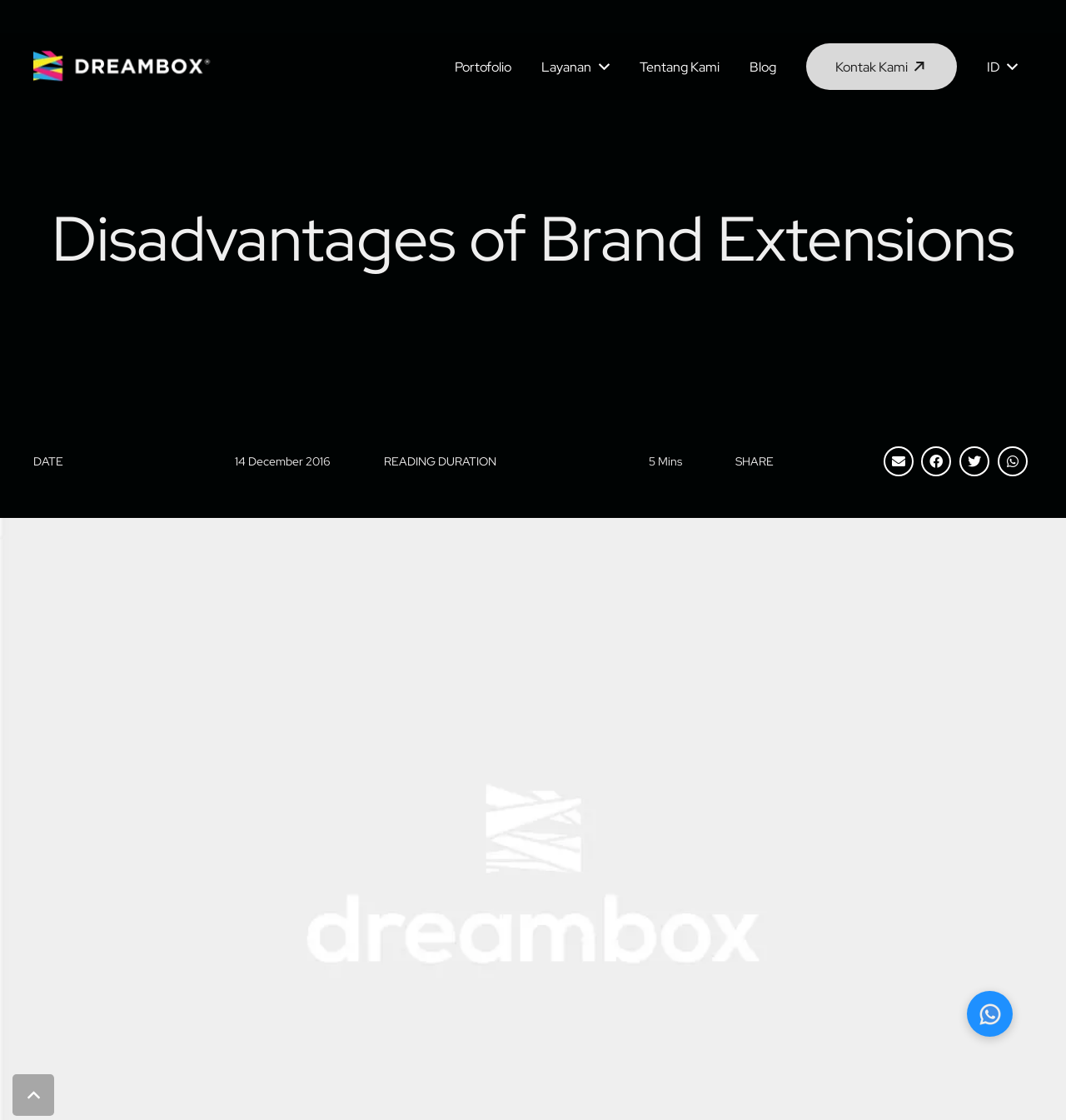Refer to the image and offer a detailed explanation in response to the question: How many links are in the top navigation bar?

I counted the links in the top navigation bar, which are 'Link', 'Portofolio', 'Layanan', 'Tentang Kami', 'Blog', 'Kontak Kami', and 'ID'. There are 7 links in total.